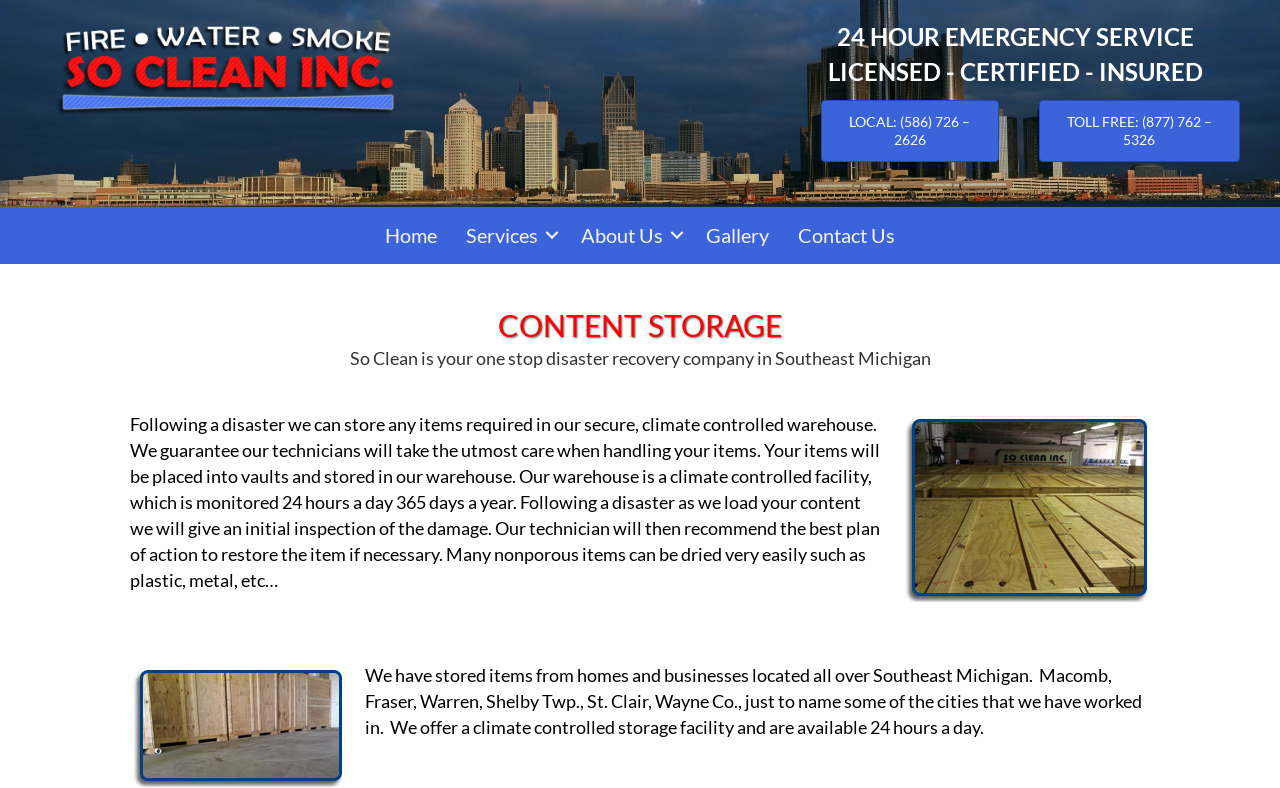Find the bounding box coordinates of the area to click in order to follow the instruction: "View the 'Gallery'".

[0.541, 0.262, 0.612, 0.335]